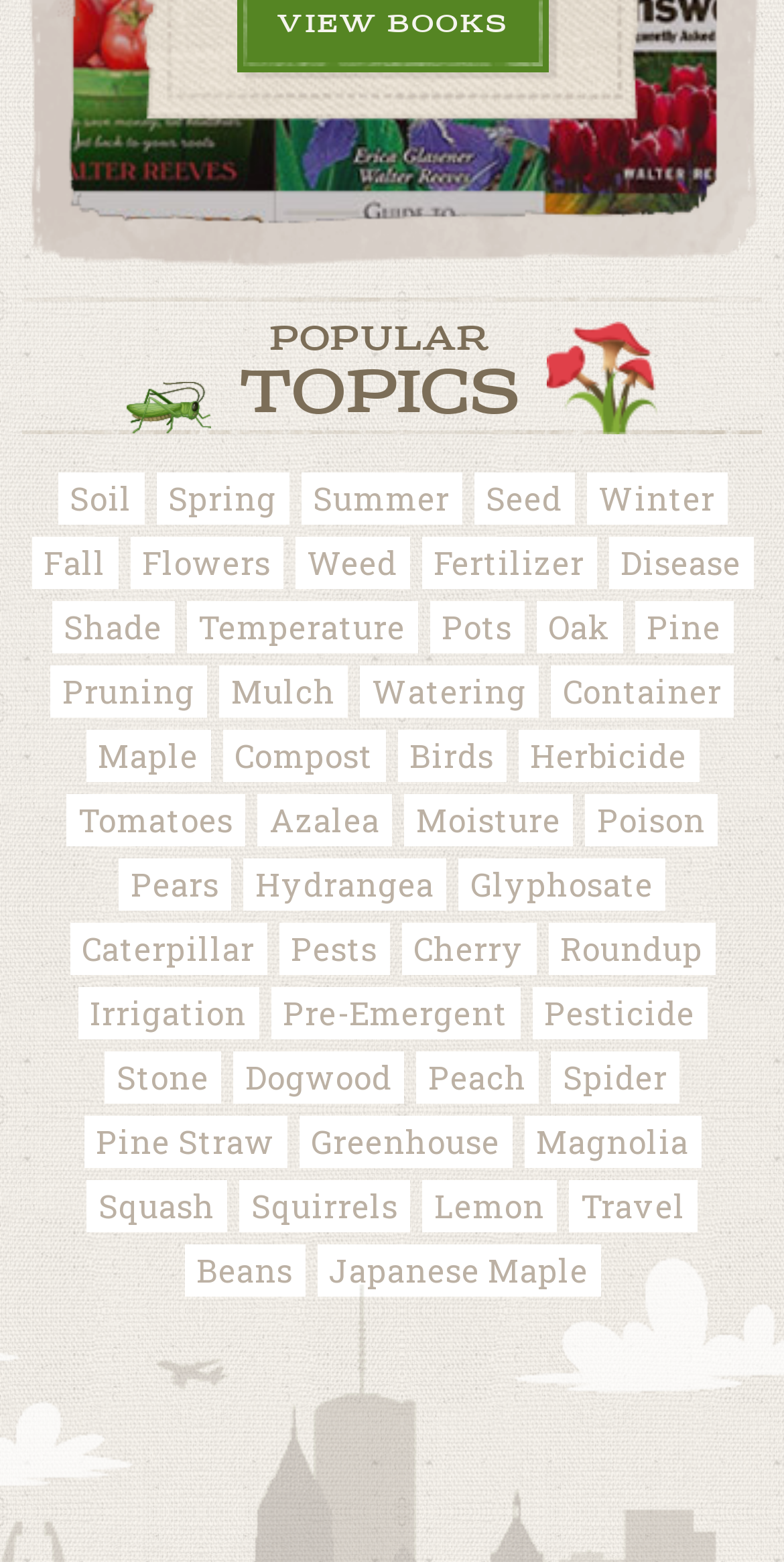Identify the bounding box coordinates of the clickable region to carry out the given instruction: "Read about Pruning".

[0.064, 0.427, 0.264, 0.46]